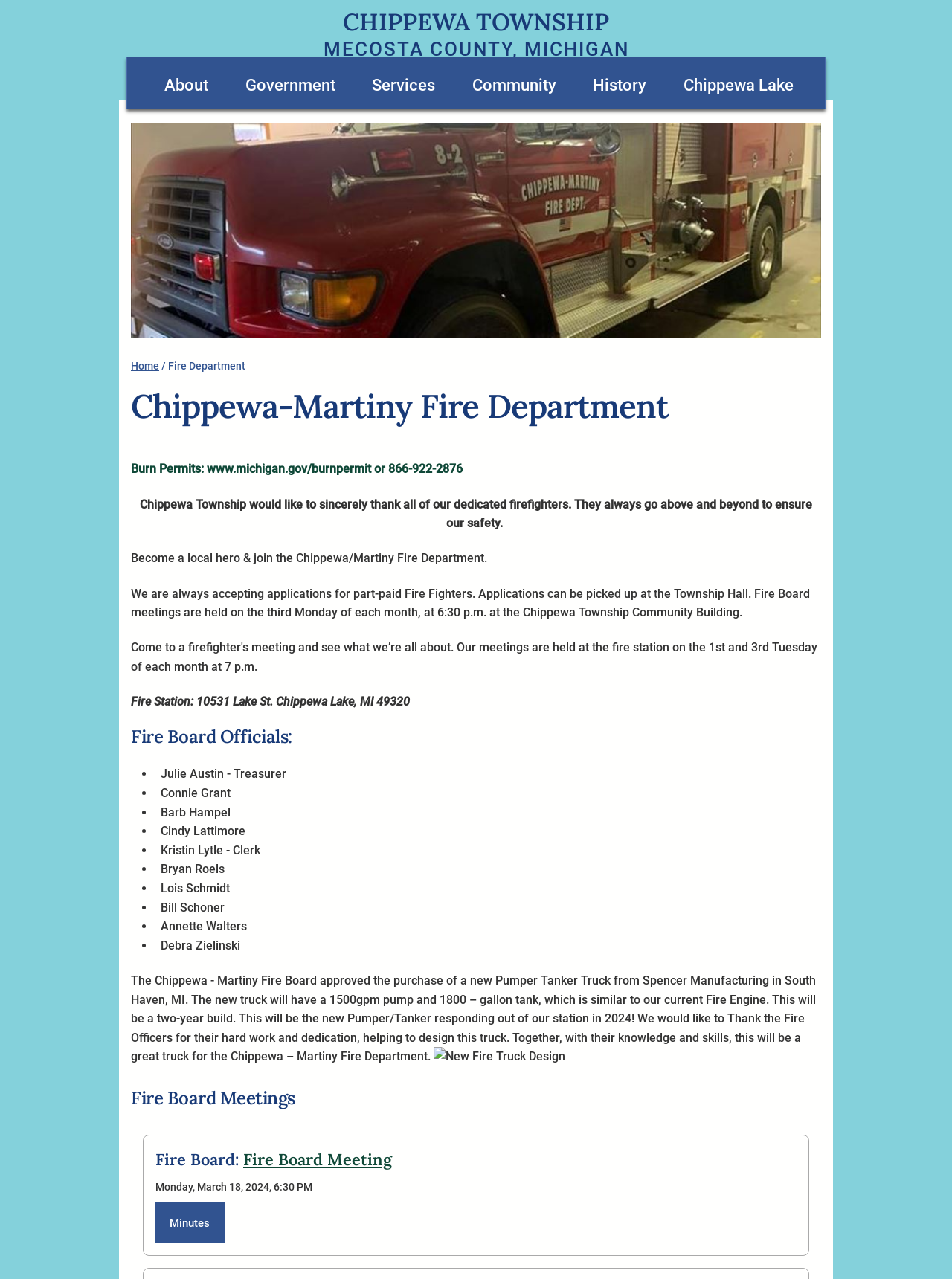Provide the bounding box coordinates for the UI element that is described as: "Community".

[0.488, 0.054, 0.593, 0.079]